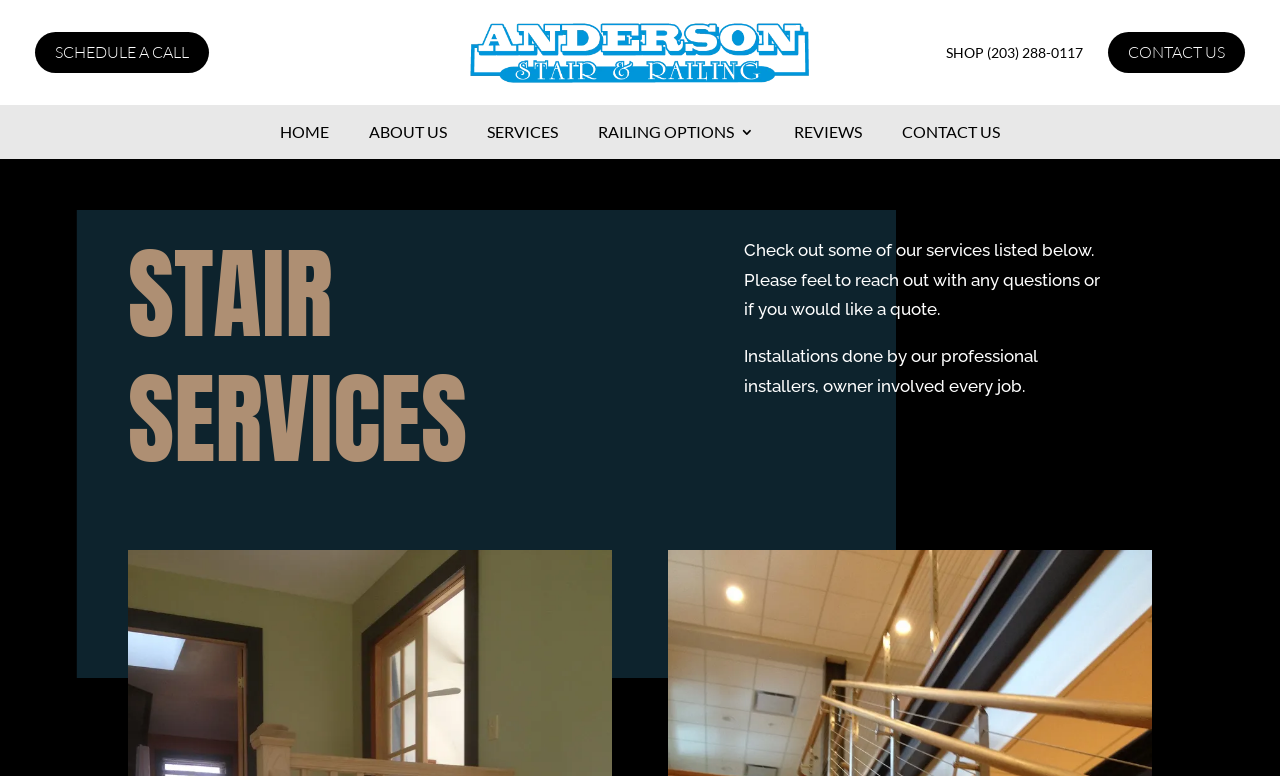Based on the image, provide a detailed response to the question:
How many navigation links are there?

I counted the number of links in the navigation menu, which includes HOME, ABOUT US, SERVICES, RAILING OPTIONS, REVIEWS, CONTACT US, and SHOP.